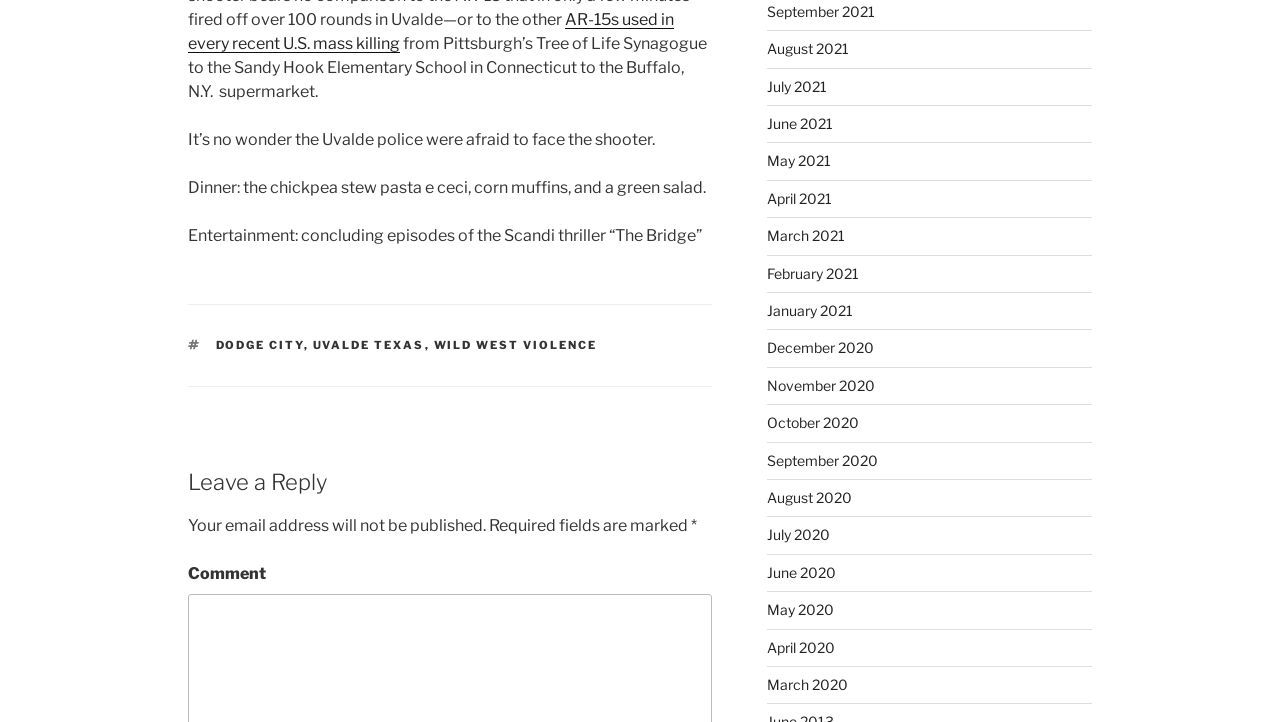Locate the bounding box coordinates of the clickable part needed for the task: "View the archives for September 2021".

[0.599, 0.004, 0.683, 0.028]